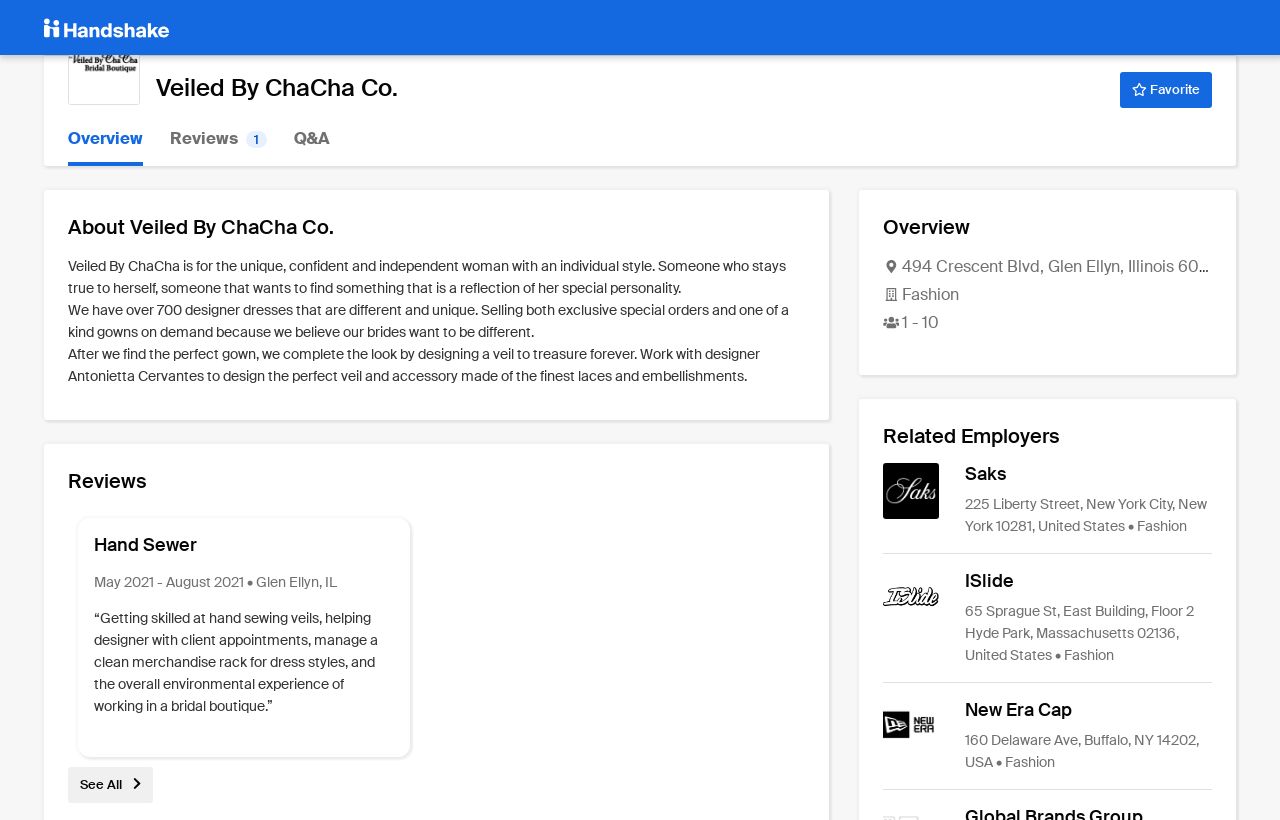How many reviews are there?
Look at the image and respond with a single word or a short phrase.

At least 1